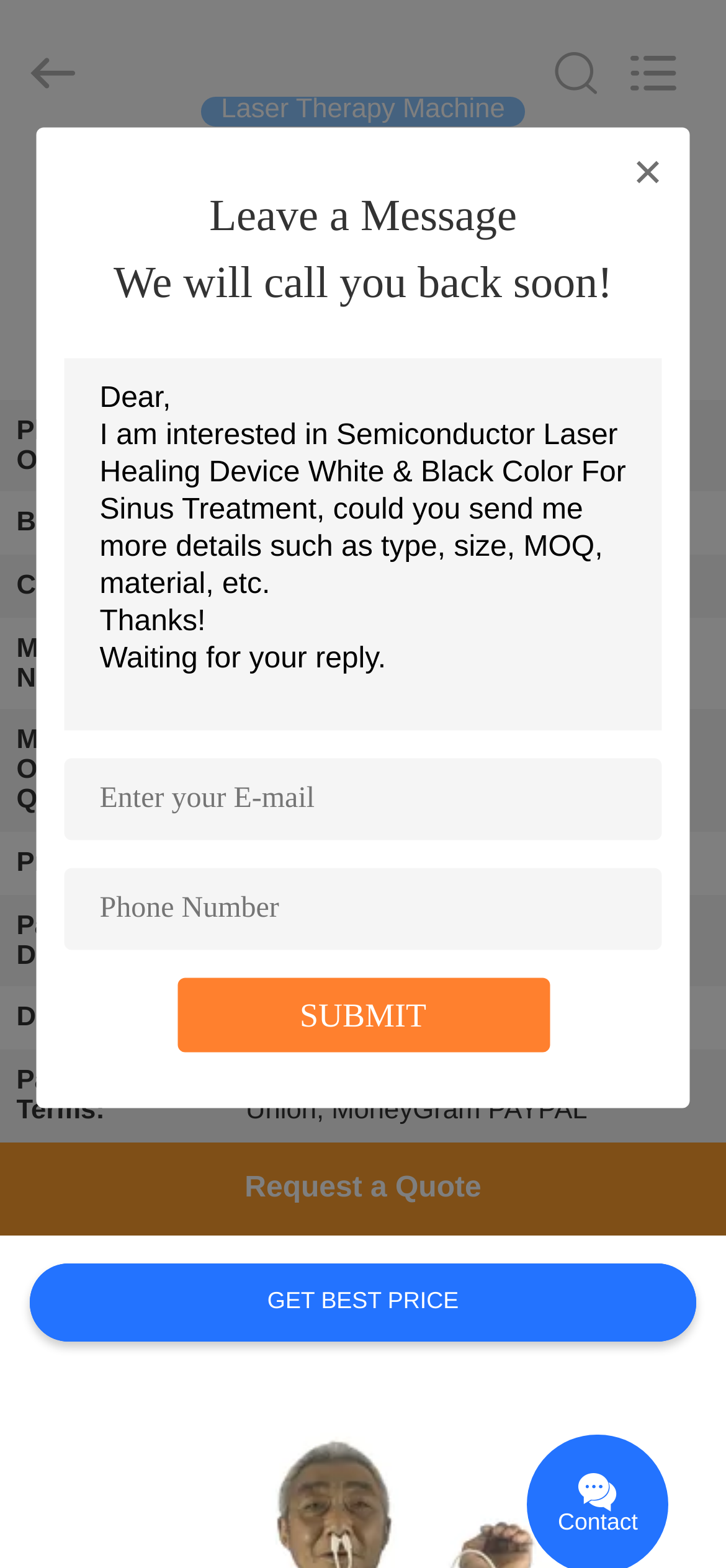Please specify the bounding box coordinates of the clickable region to carry out the following instruction: "Search what you want". The coordinates should be four float numbers between 0 and 1, in the format [left, top, right, bottom].

[0.0, 0.0, 0.88, 0.093]